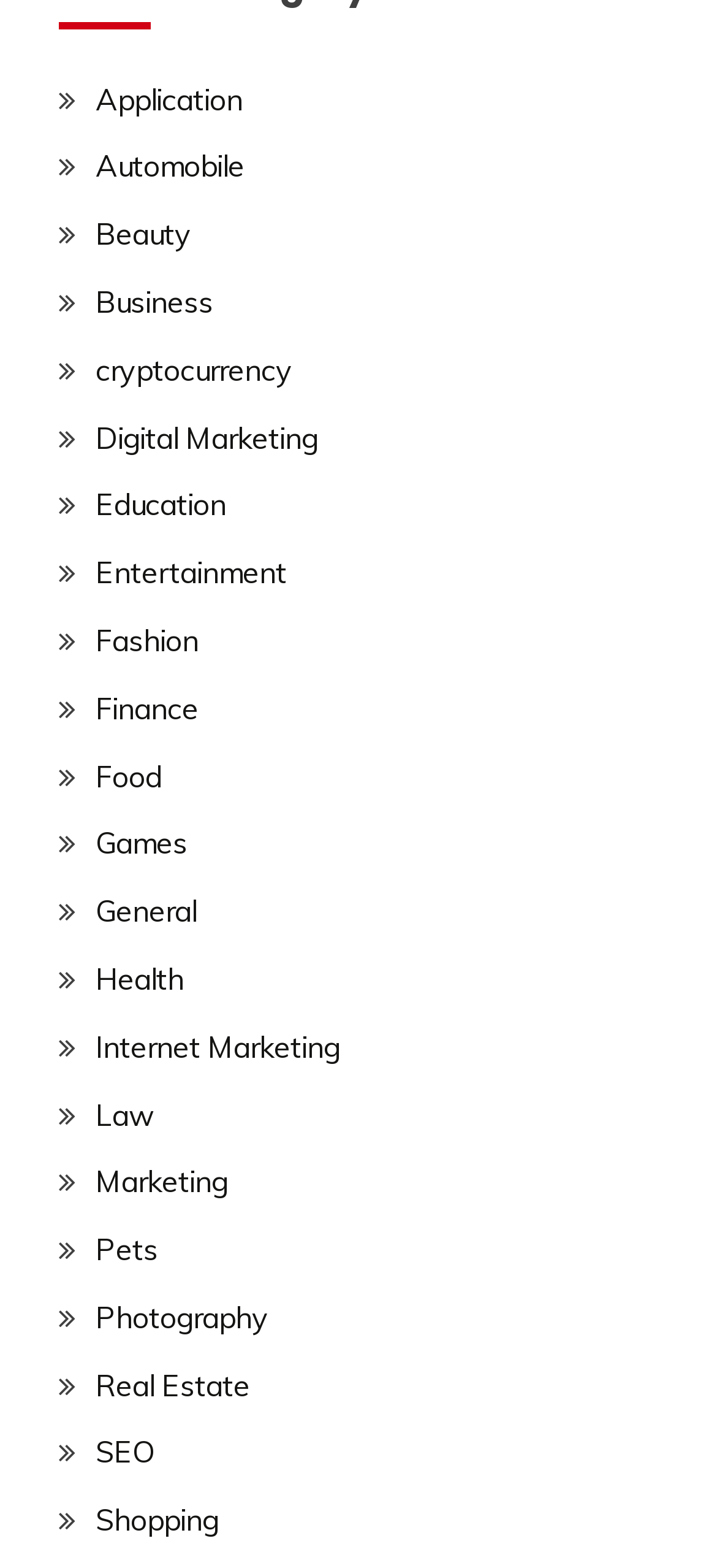Please provide a comprehensive response to the question below by analyzing the image: 
Where is the 'Education' link located?

By analyzing the bounding box coordinates, it is clear that the 'Education' link is located in the middle section of the webpage, with its y1 coordinate being 0.31 and y2 coordinate being 0.334. This suggests that the link is positioned roughly in the middle of the webpage, vertically.